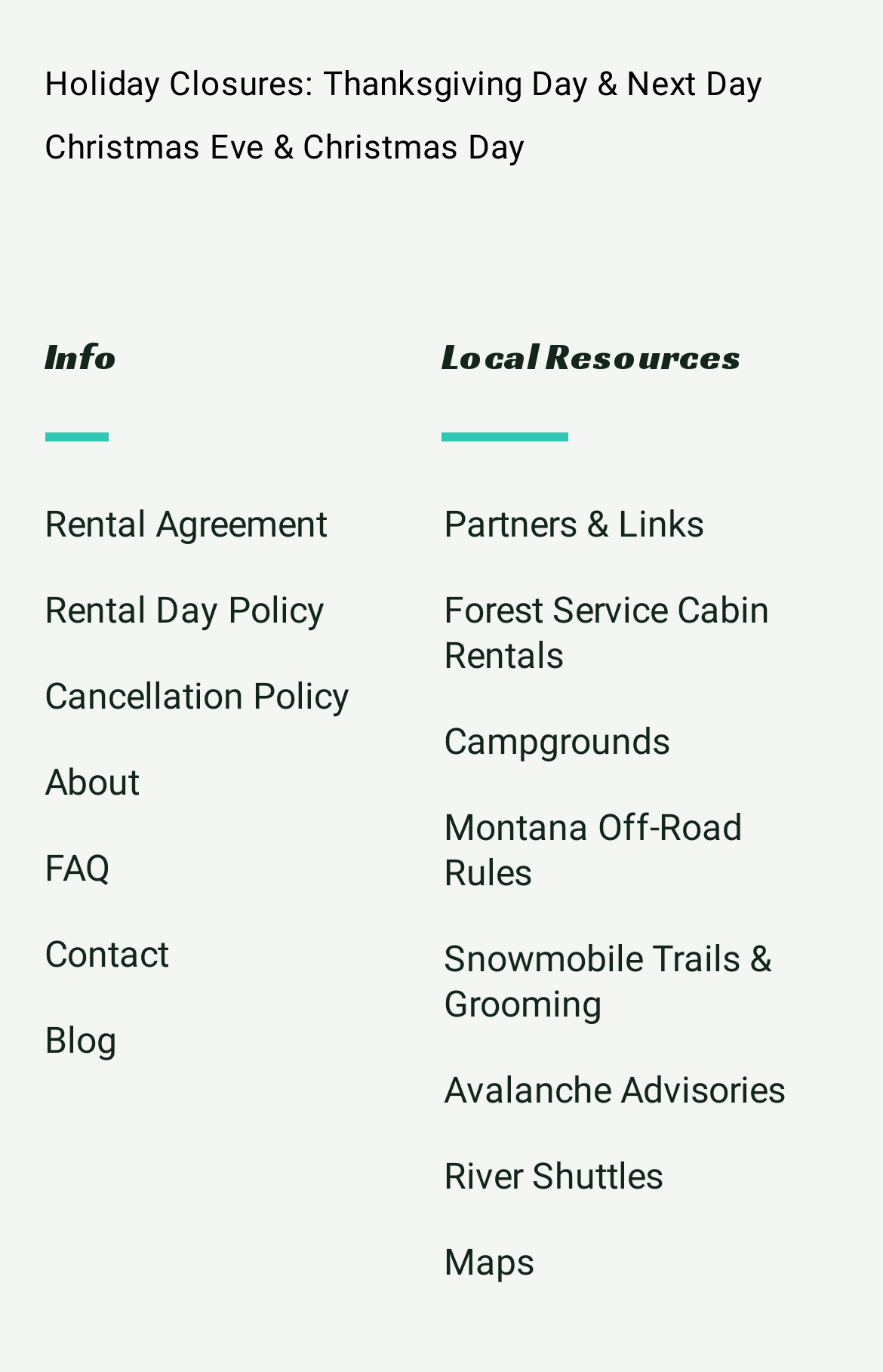Please provide the bounding box coordinates for the UI element as described: "Avalanche Advisories". The coordinates must be four floats between 0 and 1, represented as [left, top, right, bottom].

[0.5, 0.77, 0.95, 0.819]